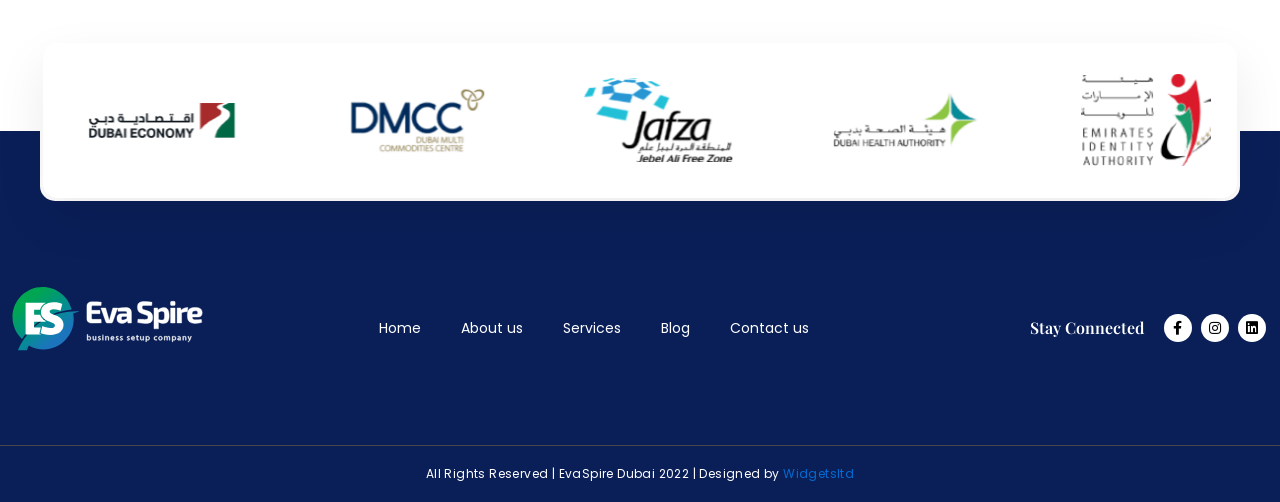Identify the bounding box coordinates of the element to click to follow this instruction: 'Visit the 'Widgetsltd' website'. Ensure the coordinates are four float values between 0 and 1, provided as [left, top, right, bottom].

[0.612, 0.926, 0.667, 0.96]